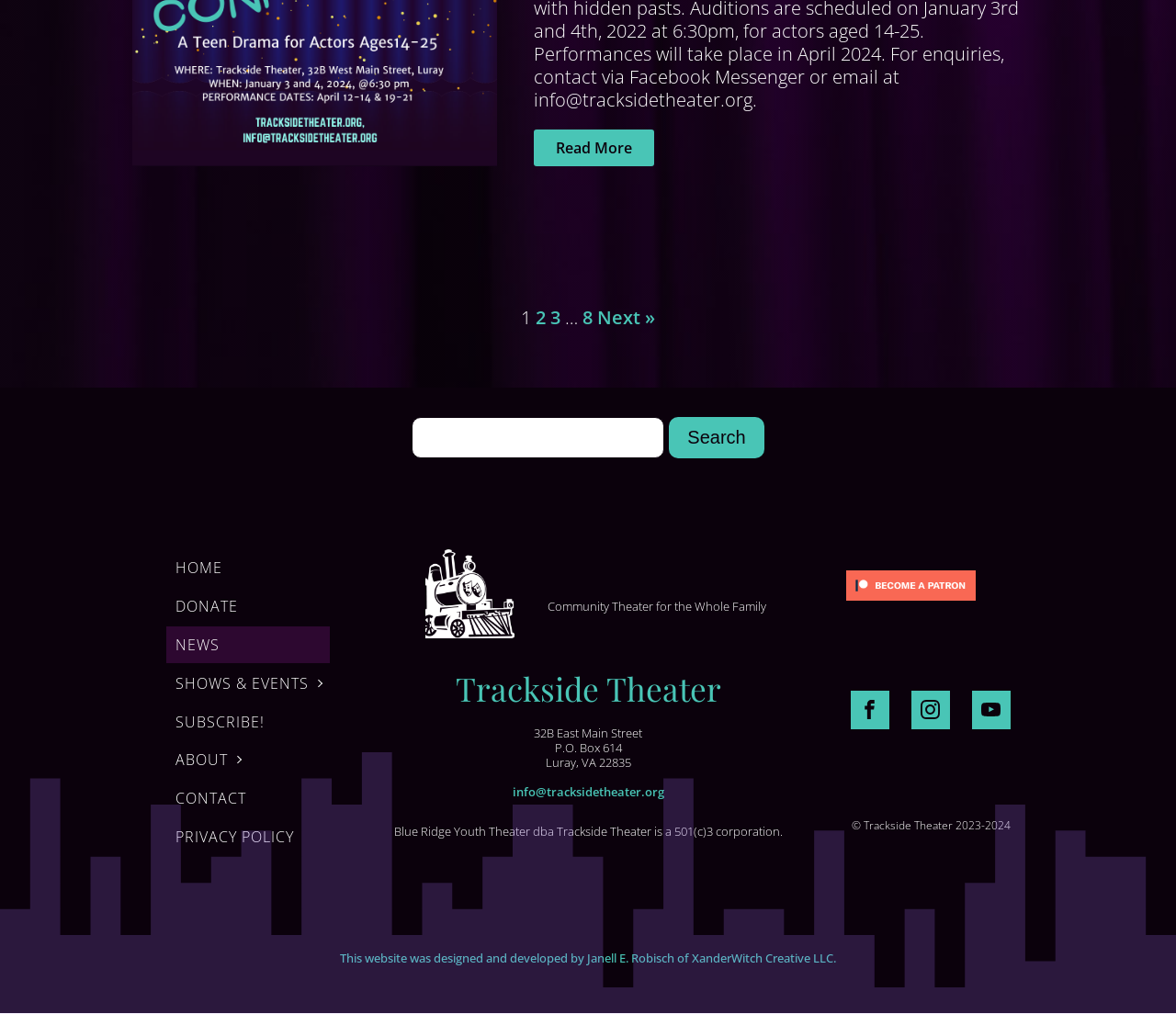How can I contact the theater?
Using the details from the image, give an elaborate explanation to answer the question.

I found the answer by looking at the link element with bounding box coordinates [0.436, 0.773, 0.564, 0.788]. This element contains the text 'info@tracksidetheater.org', which is an email address that can be used to contact the theater.